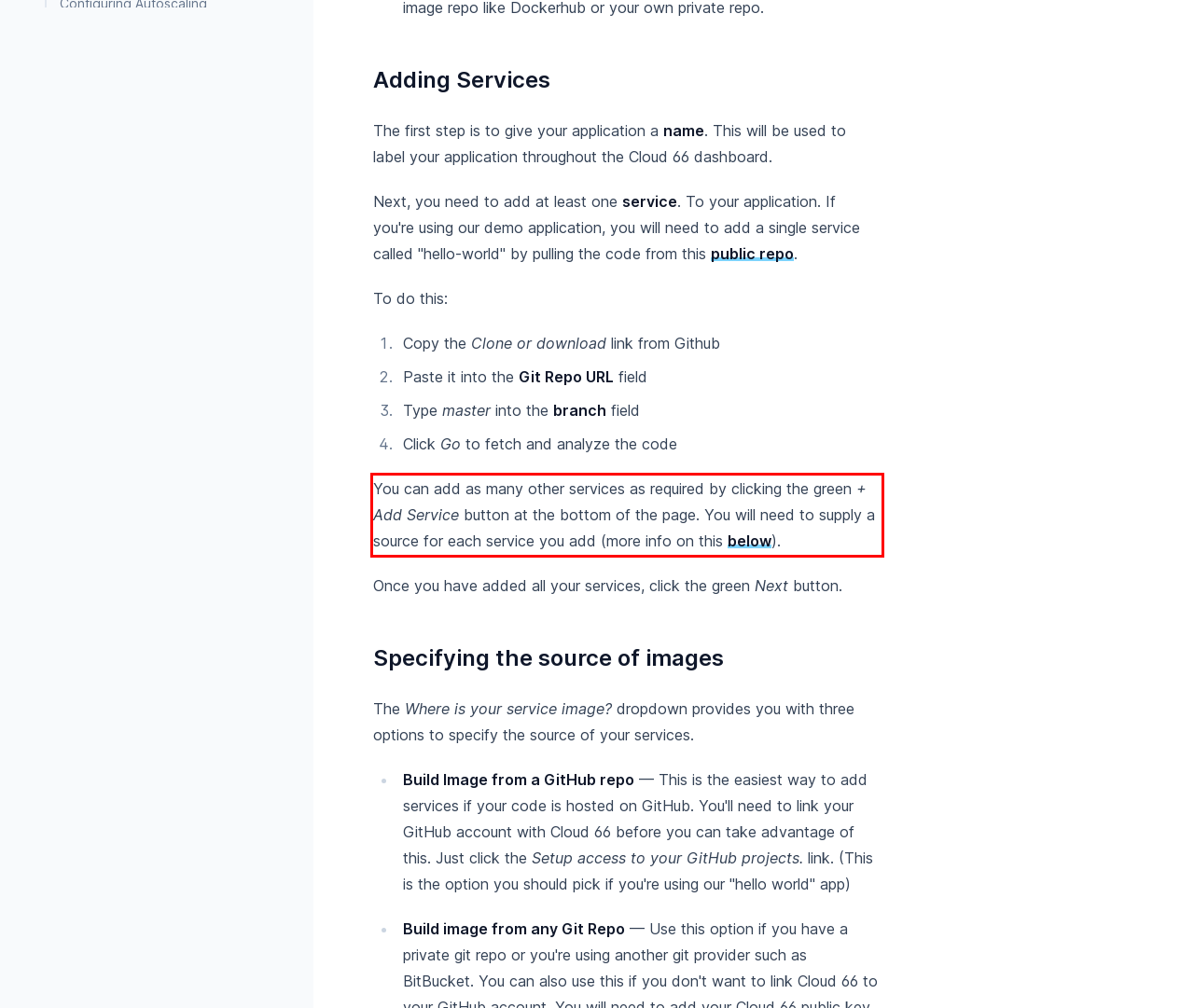Using the provided screenshot, read and generate the text content within the red-bordered area.

You can add as many other services as required by clicking the green + Add Service button at the bottom of the page. You will need to supply a source for each service you add (more info on this below).